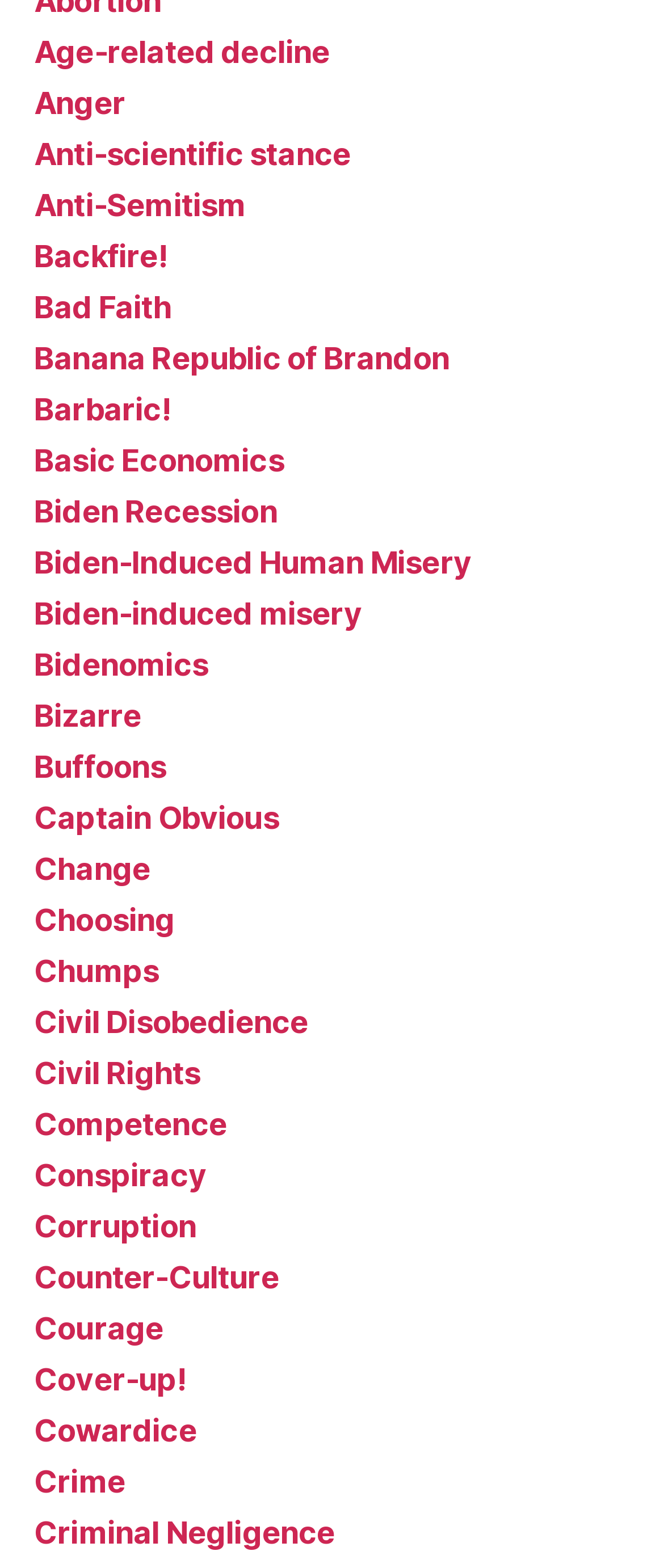Based on the element description: "Conspiracy", identify the UI element and provide its bounding box coordinates. Use four float numbers between 0 and 1, [left, top, right, bottom].

[0.051, 0.738, 0.311, 0.761]